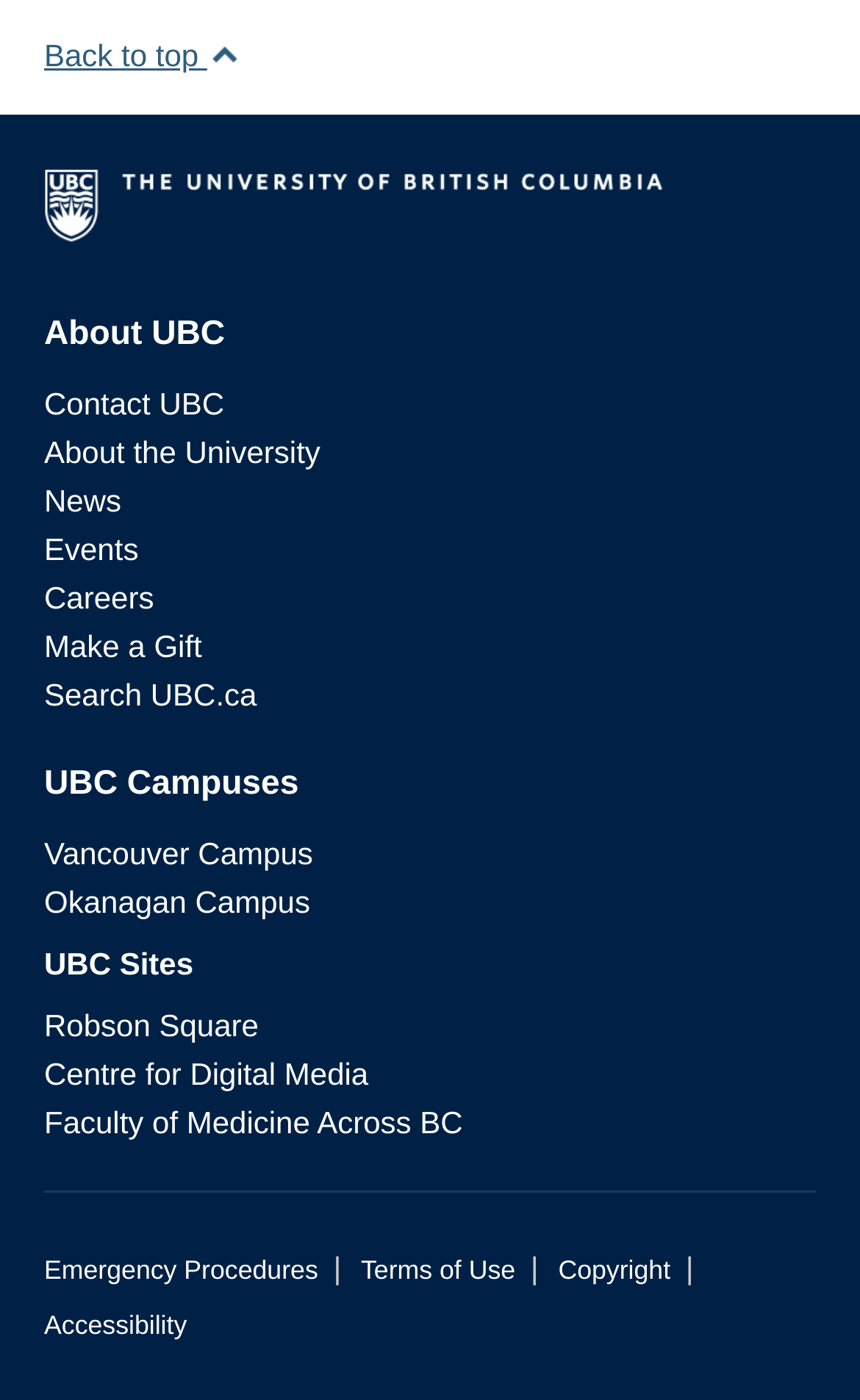Find the bounding box coordinates of the element to click in order to complete this instruction: "go to the University of British Columbia homepage". The bounding box coordinates must be four float numbers between 0 and 1, denoted as [left, top, right, bottom].

[0.051, 0.113, 0.949, 0.192]